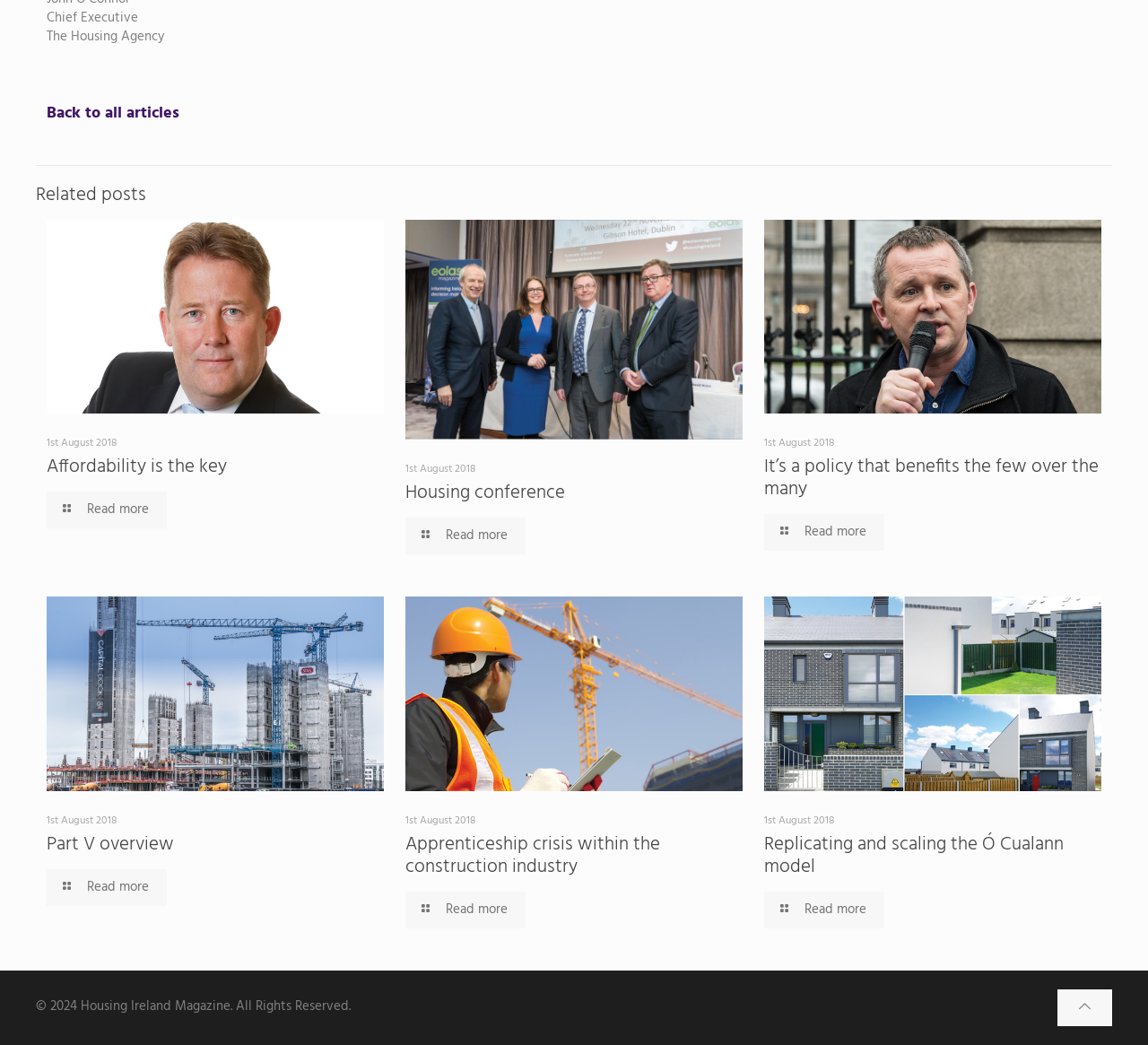What is the purpose of the links with a '' icon?
Refer to the image and provide a one-word or short phrase answer.

Back to top